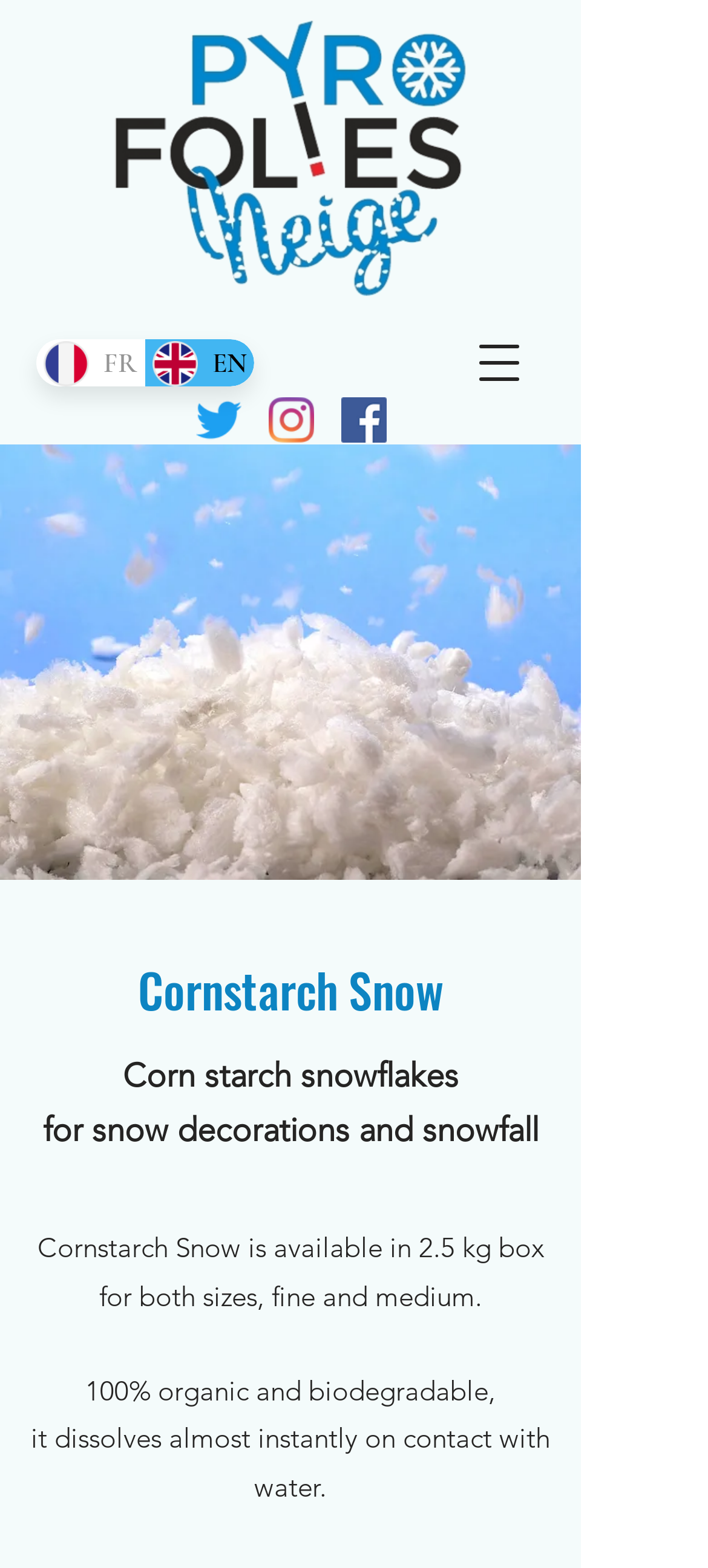Locate the bounding box coordinates of the UI element described by: "EN". Provide the coordinates as four float numbers between 0 and 1, formatted as [left, top, right, bottom].

[0.203, 0.216, 0.359, 0.246]